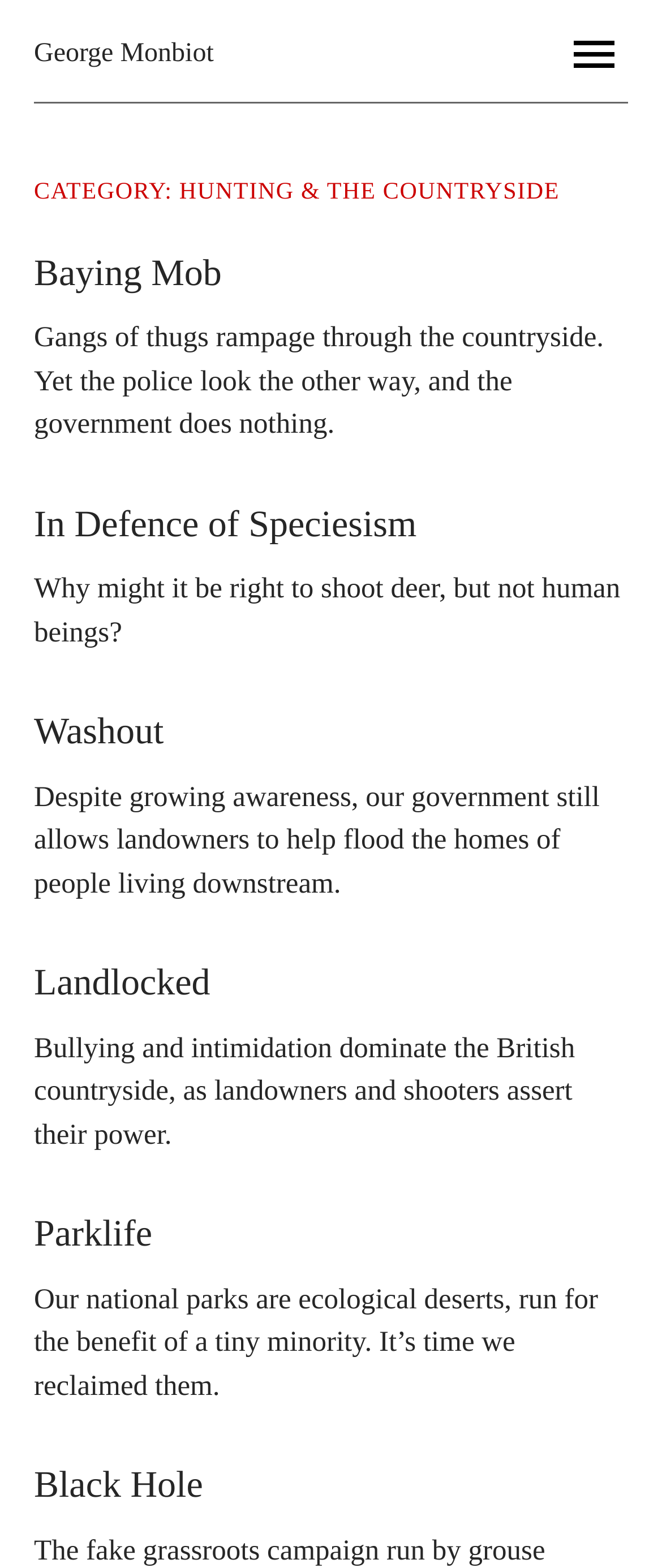Determine the main heading of the webpage and generate its text.

CATEGORY: HUNTING & THE COUNTRYSIDE